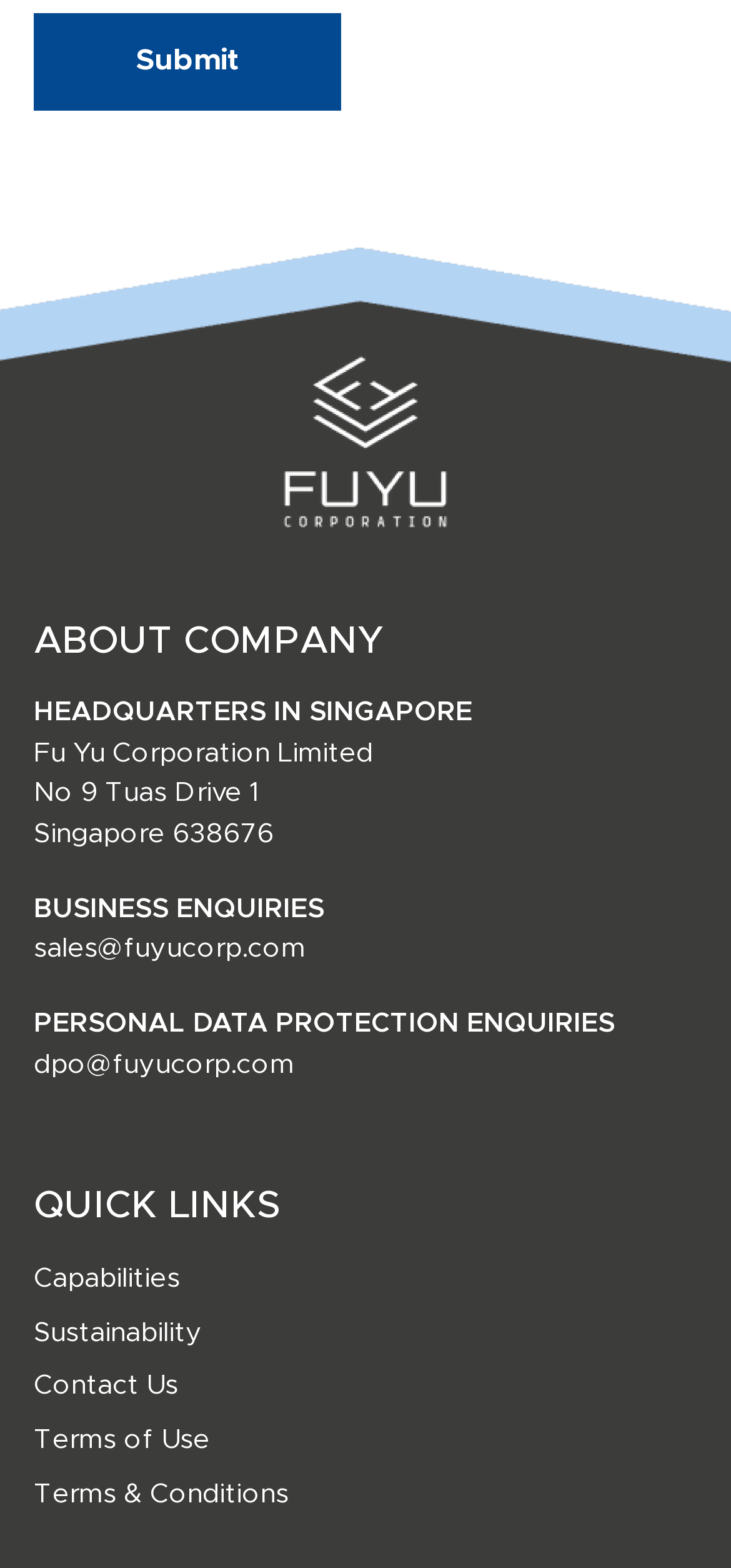Provide the bounding box coordinates of the HTML element this sentence describes: "parent_node: Message value="Submit"".

[0.046, 0.009, 0.468, 0.071]